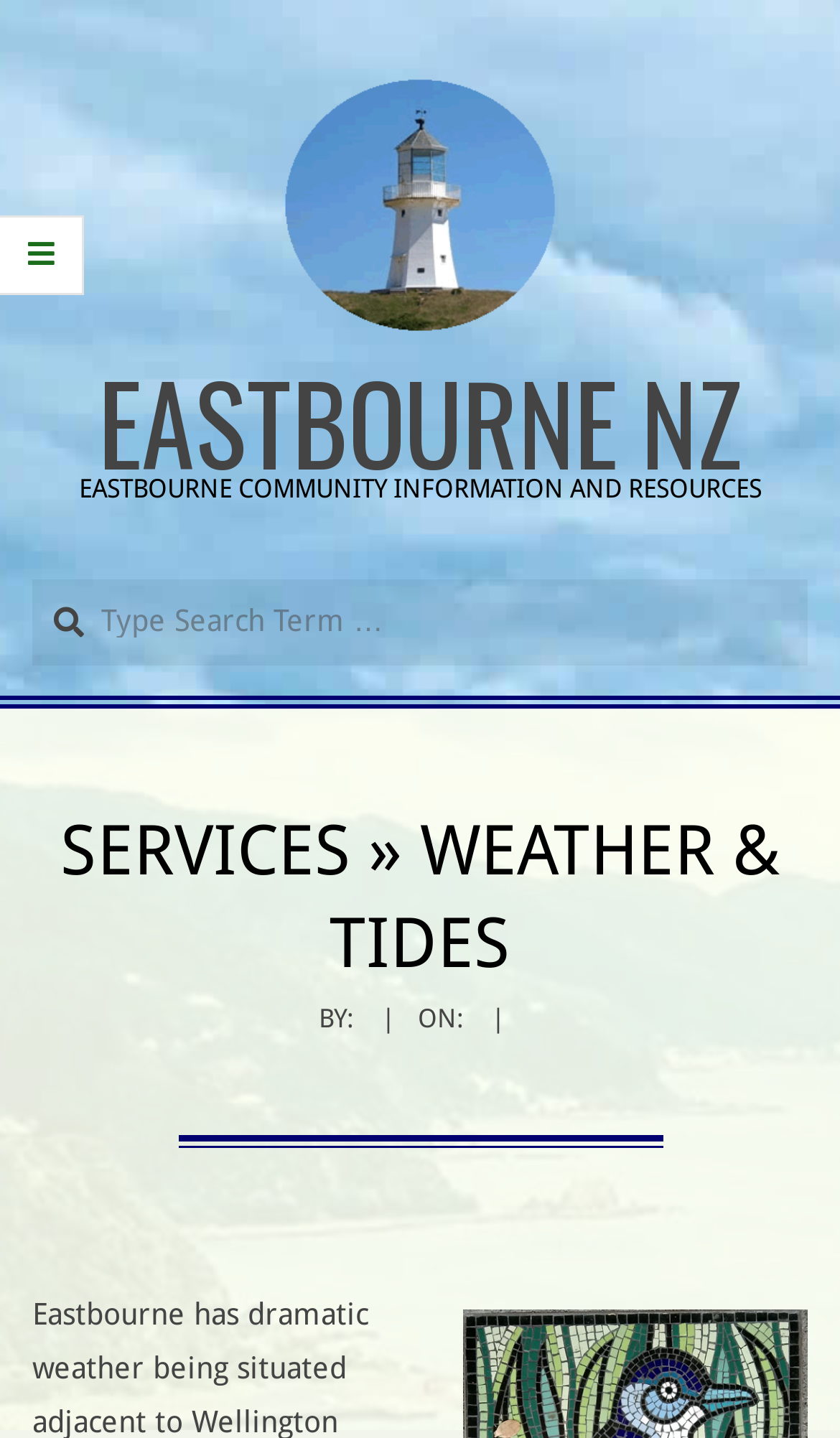Using the provided element description, identify the bounding box coordinates as (top-left x, top-left y, bottom-right x, bottom-right y). Ensure all values are between 0 and 1. Description: alt="Pencarrow lighthouse"

[0.333, 0.128, 0.667, 0.152]